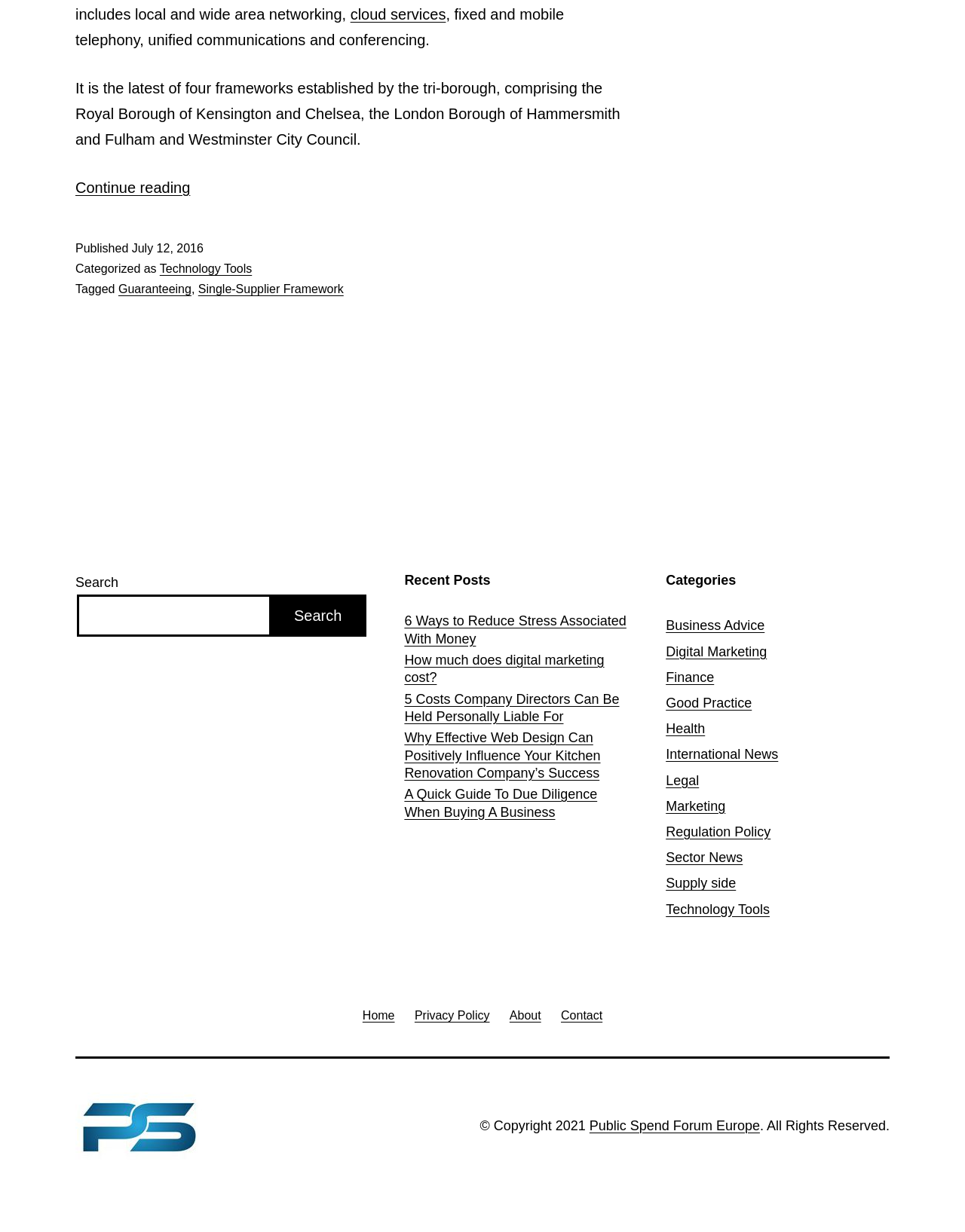What is the purpose of the search box?
Please use the visual content to give a single word or phrase answer.

To search the website